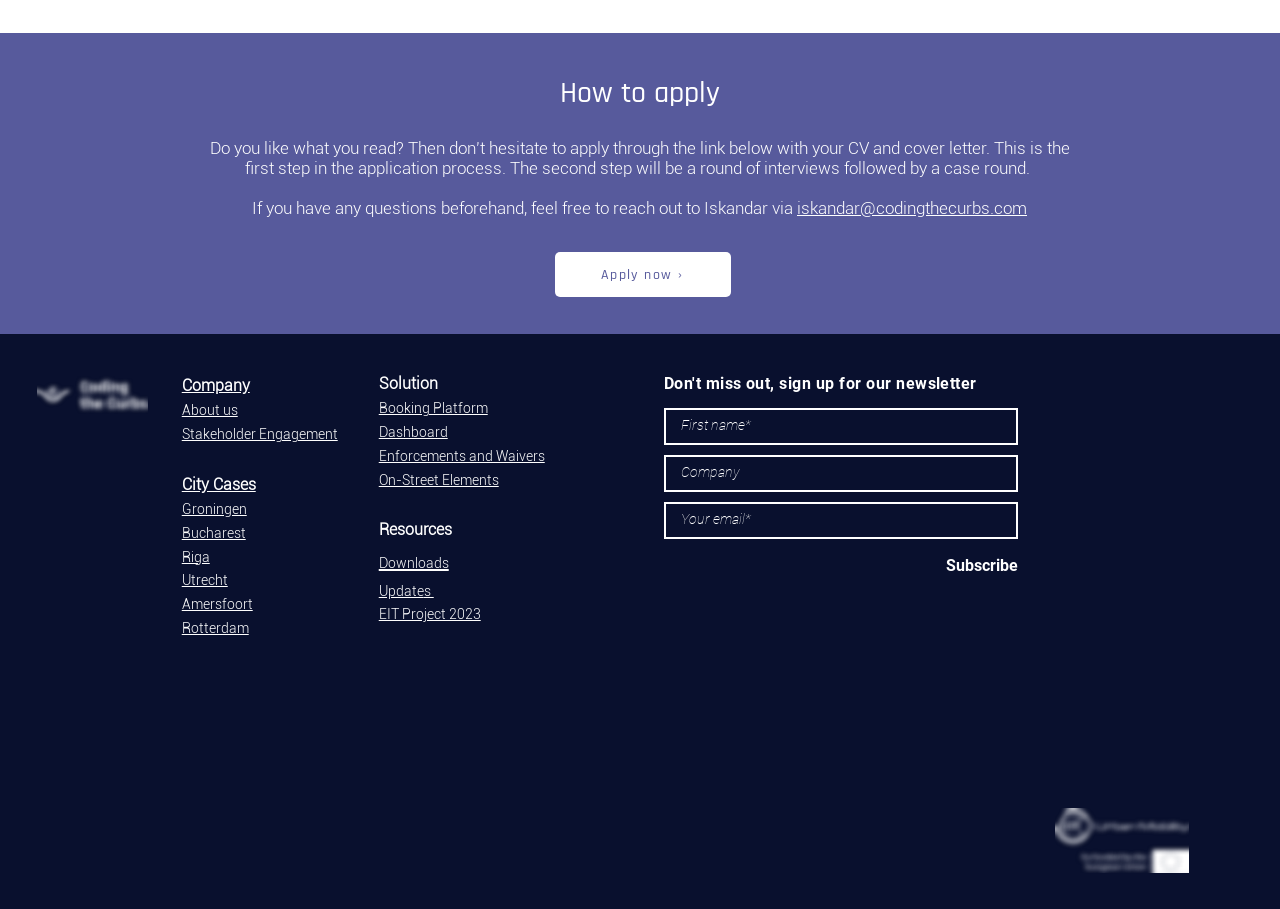What is the company's logo image filename?
Please give a detailed answer to the question using the information shown in the image.

I found the company's logo image filename by looking at the image element with the description 'CTC_Logo_Wit.png' and bounding box coordinates [0.029, 0.414, 0.115, 0.457].